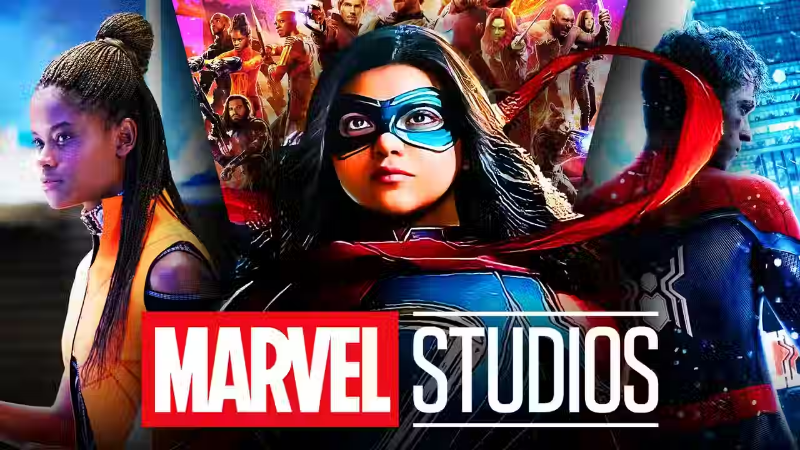What is the significance of the logo at the bottom of the image?
Look at the image and construct a detailed response to the question.

The bold logo of 'MARVEL STUDIOS' at the bottom of the image indicates that the exciting future hinted at in the visual representation lies within their cinematic realm, emphasizing the connection to the Marvel Cinematic Universe.